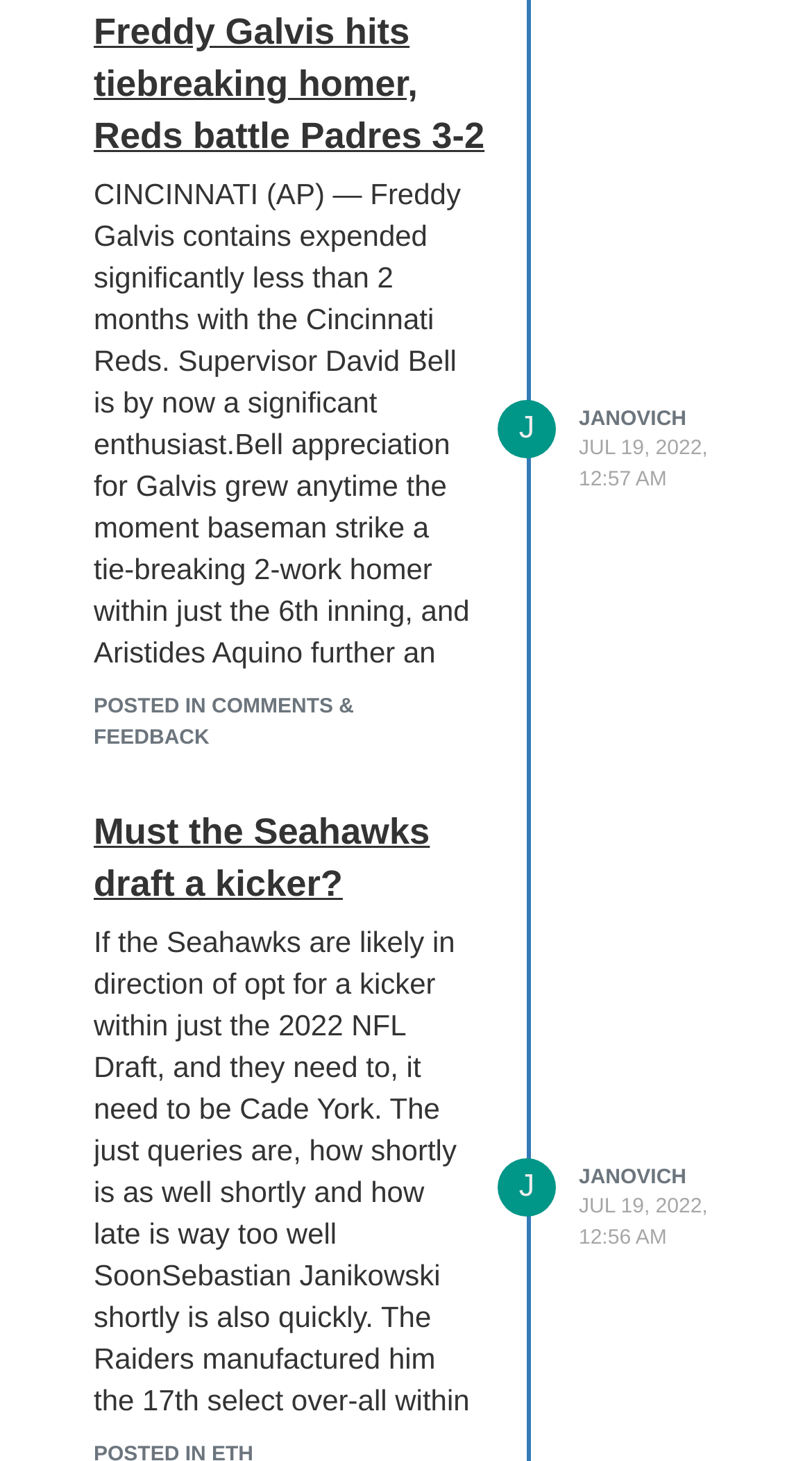Who is the author of the comment 'POSTED IN COMMENTS & FEEDBACK'?
Please answer the question with a single word or phrase, referencing the image.

Janovich